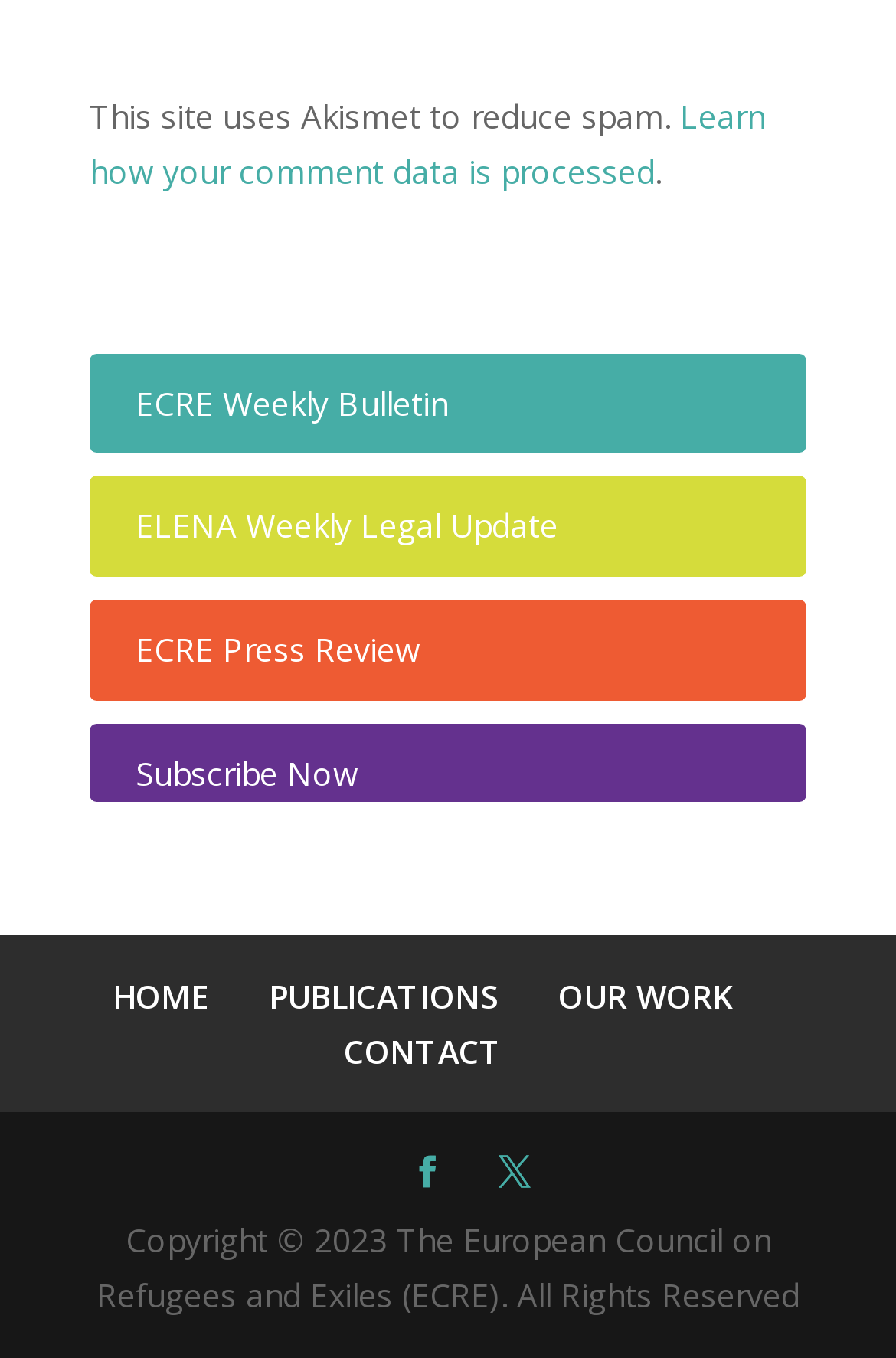Locate the bounding box coordinates of the element that needs to be clicked to carry out the instruction: "Contact ECRE". The coordinates should be given as four float numbers ranging from 0 to 1, i.e., [left, top, right, bottom].

[0.383, 0.757, 0.56, 0.79]